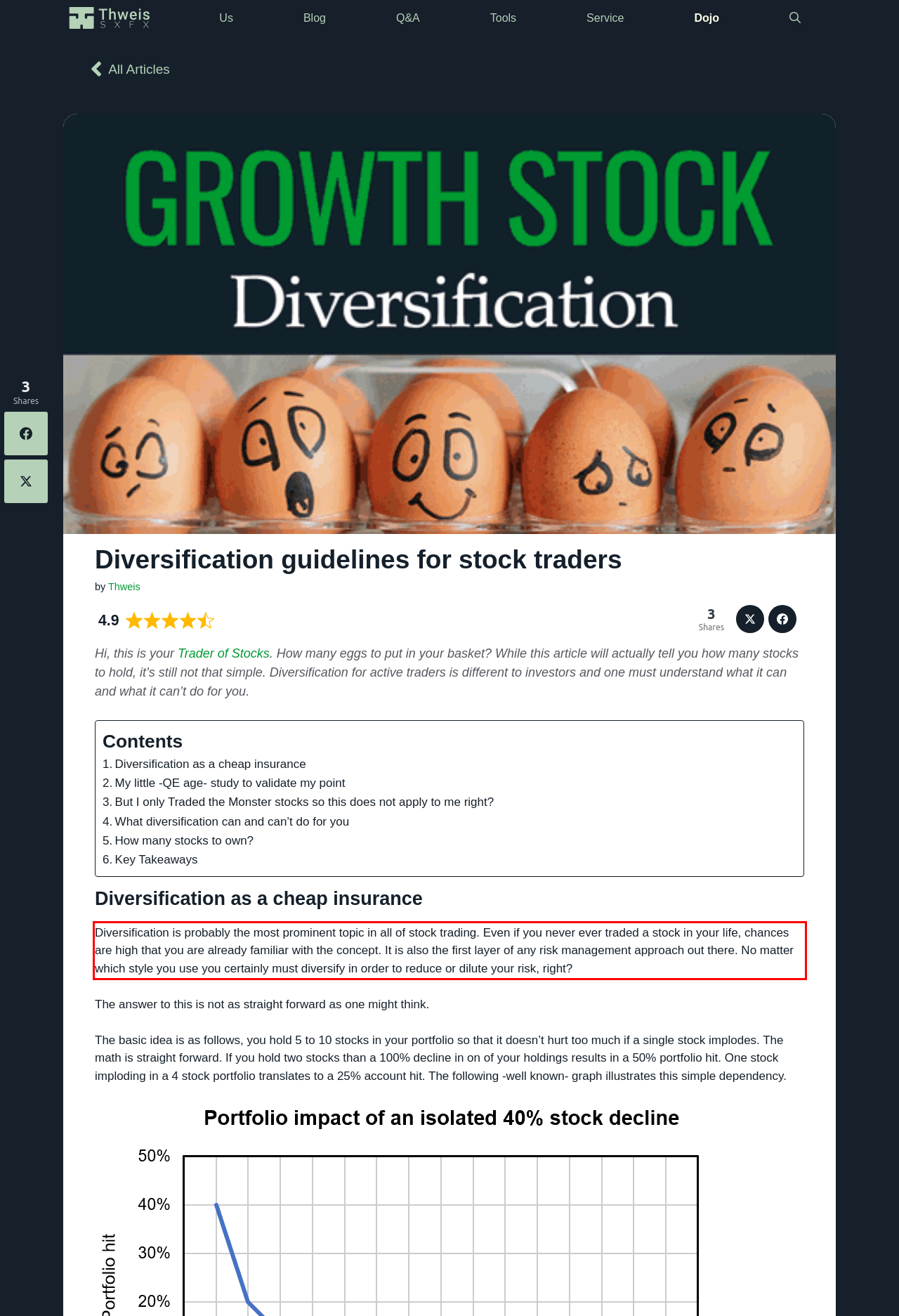Identify the red bounding box in the webpage screenshot and perform OCR to generate the text content enclosed.

Diversification is probably the most prominent topic in all of stock trading. Even if you never ever traded a stock in your life, chances are high that you are already familiar with the concept. It is also the first layer of any risk management approach out there. No matter which style you use you certainly must diversify in order to reduce or dilute your risk, right?